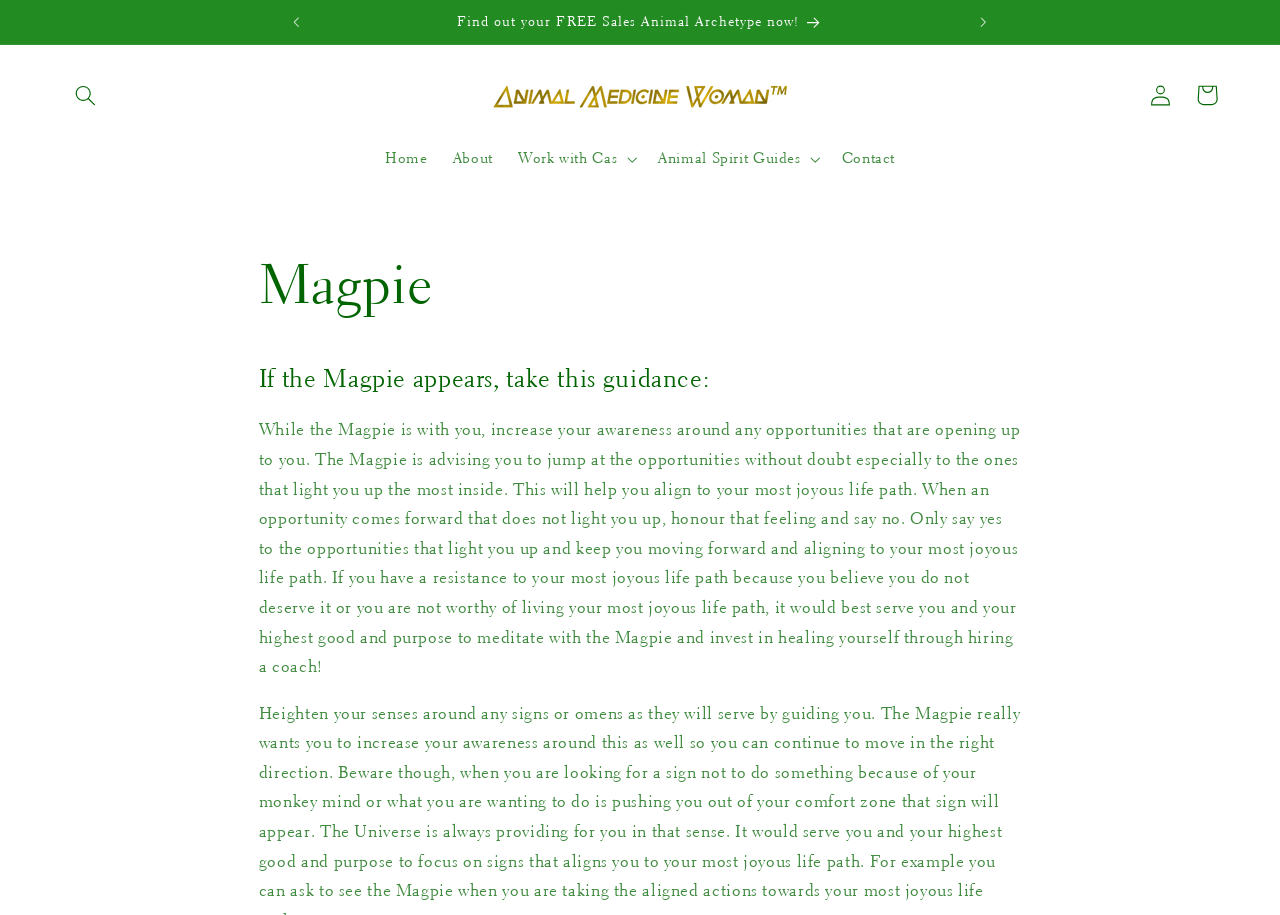Answer with a single word or phrase: 
What is the name of the website?

animalmedicinewoman